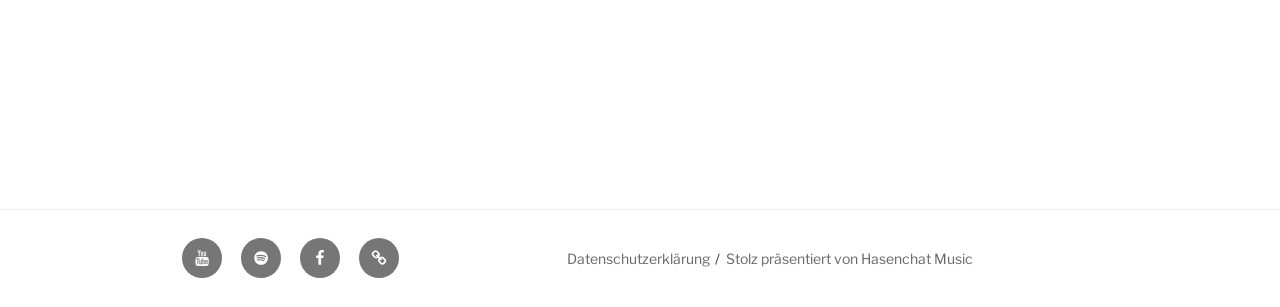What is the purpose of the 'Datenschutzerklärung' link?
Based on the screenshot, provide a one-word or short-phrase response.

Data protection declaration